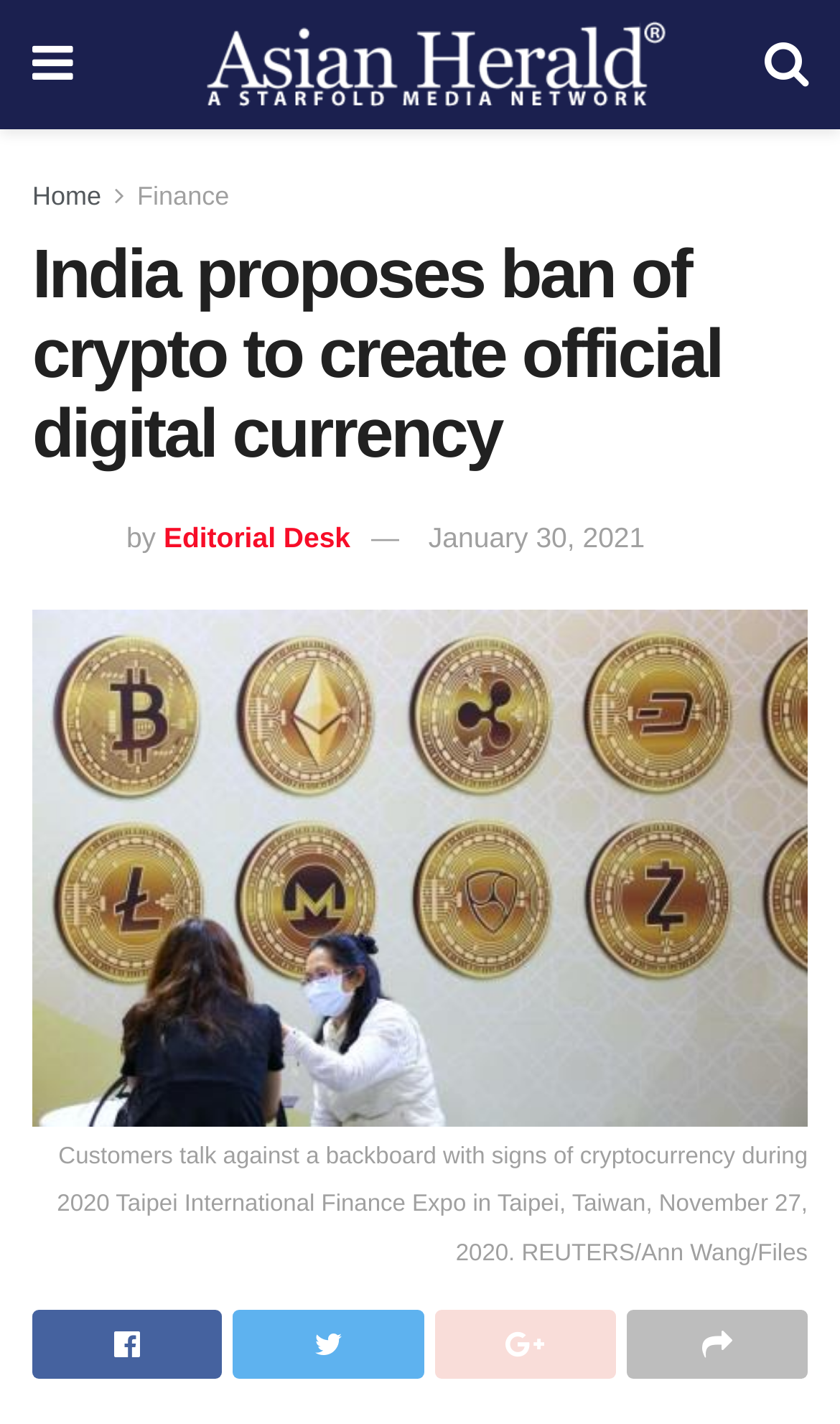Find the bounding box coordinates of the element I should click to carry out the following instruction: "Share the article".

[0.517, 0.92, 0.733, 0.968]